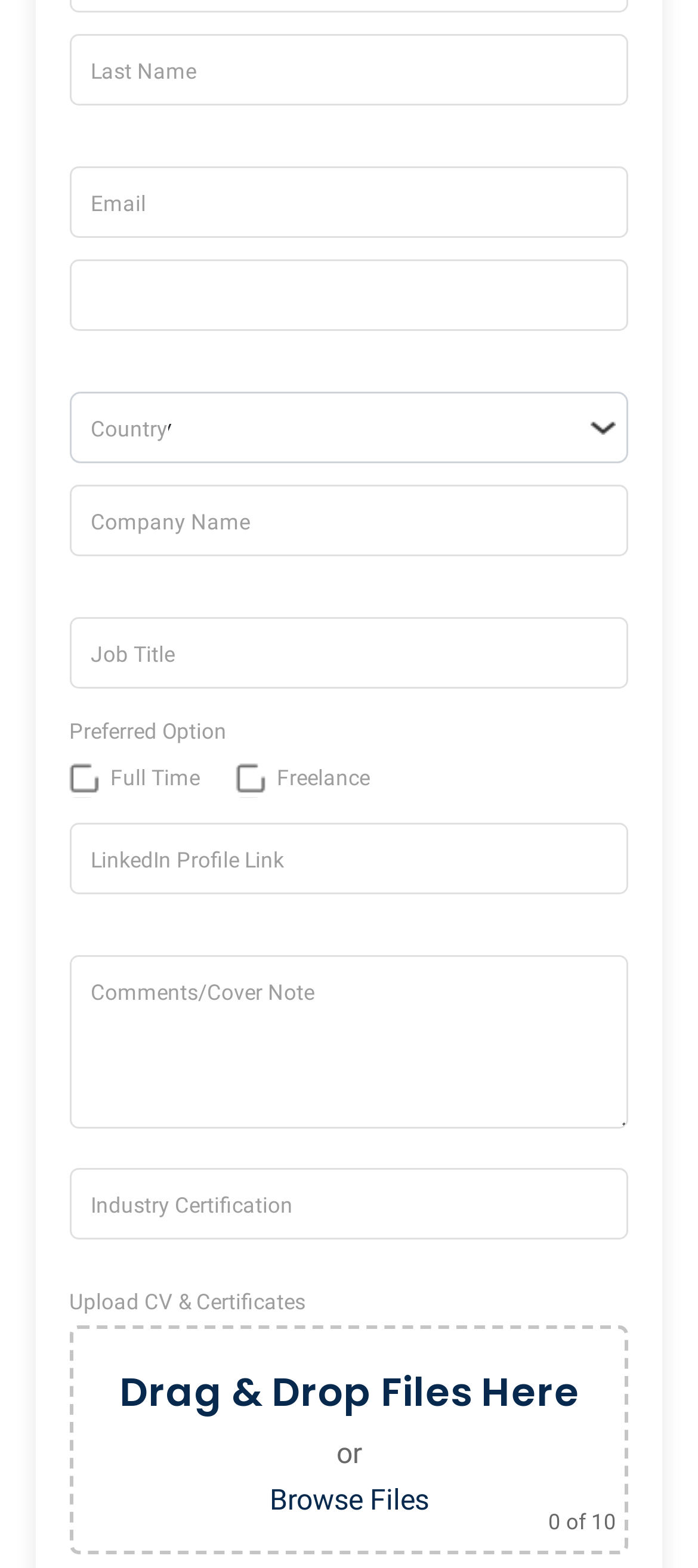Locate the bounding box coordinates of the region to be clicked to comply with the following instruction: "Select country". The coordinates must be four float numbers between 0 and 1, in the form [left, top, right, bottom].

[0.099, 0.249, 0.901, 0.295]